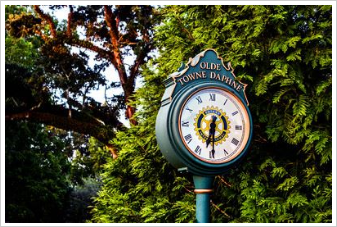What is the color of the clock's post?
Please provide a detailed and thorough answer to the question.

The caption describes the rich colors of the clock, specifically mentioning the deep green post that complements the vibrant green foliage surrounding it, creating a picturesque scene.